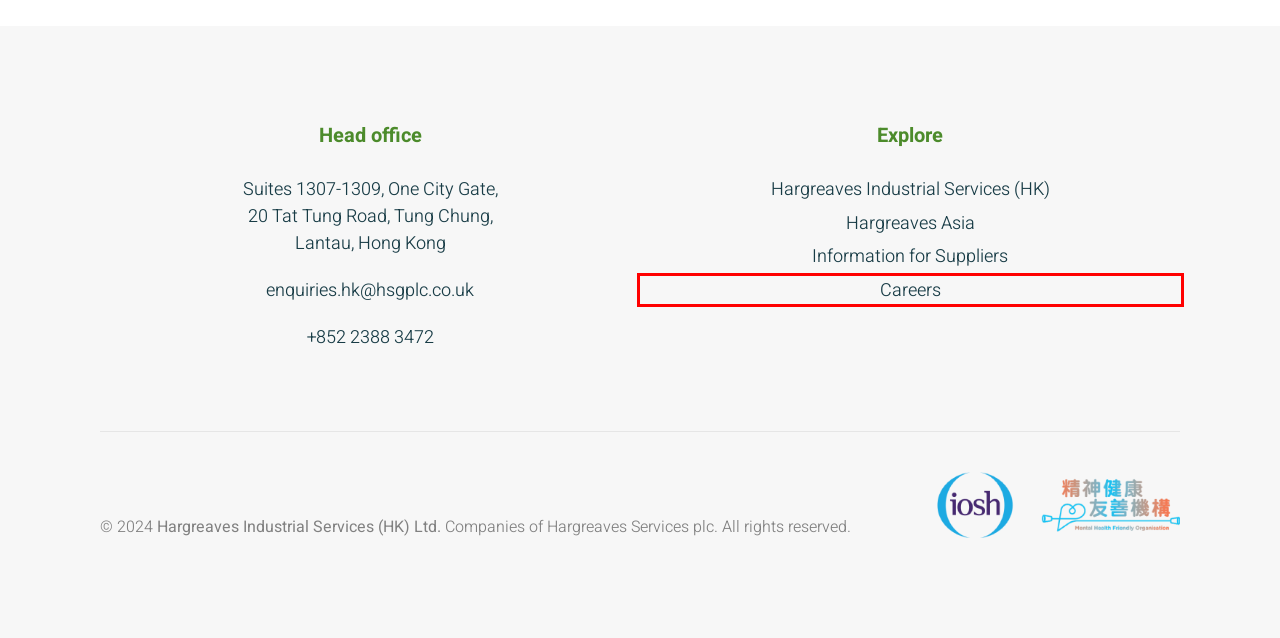View the screenshot of the webpage containing a red bounding box around a UI element. Select the most fitting webpage description for the new page shown after the element in the red bounding box is clicked. Here are the candidates:
A. Courses — Hargreaves Training and Competency
B. Resources — Hargreaves Training and Competency
C. Enquiry — Hargreaves Training and Competency
D. Careers — Hargreaves Asia
E. Hargreaves Training and Competency — Hargreaves Training and Competency
F. Information for suppliers — Hargreaves Asia
G. Hargreaves Industrial Services
H. Hargreaves Asia: Cutting-edge industrial, access and power services

D